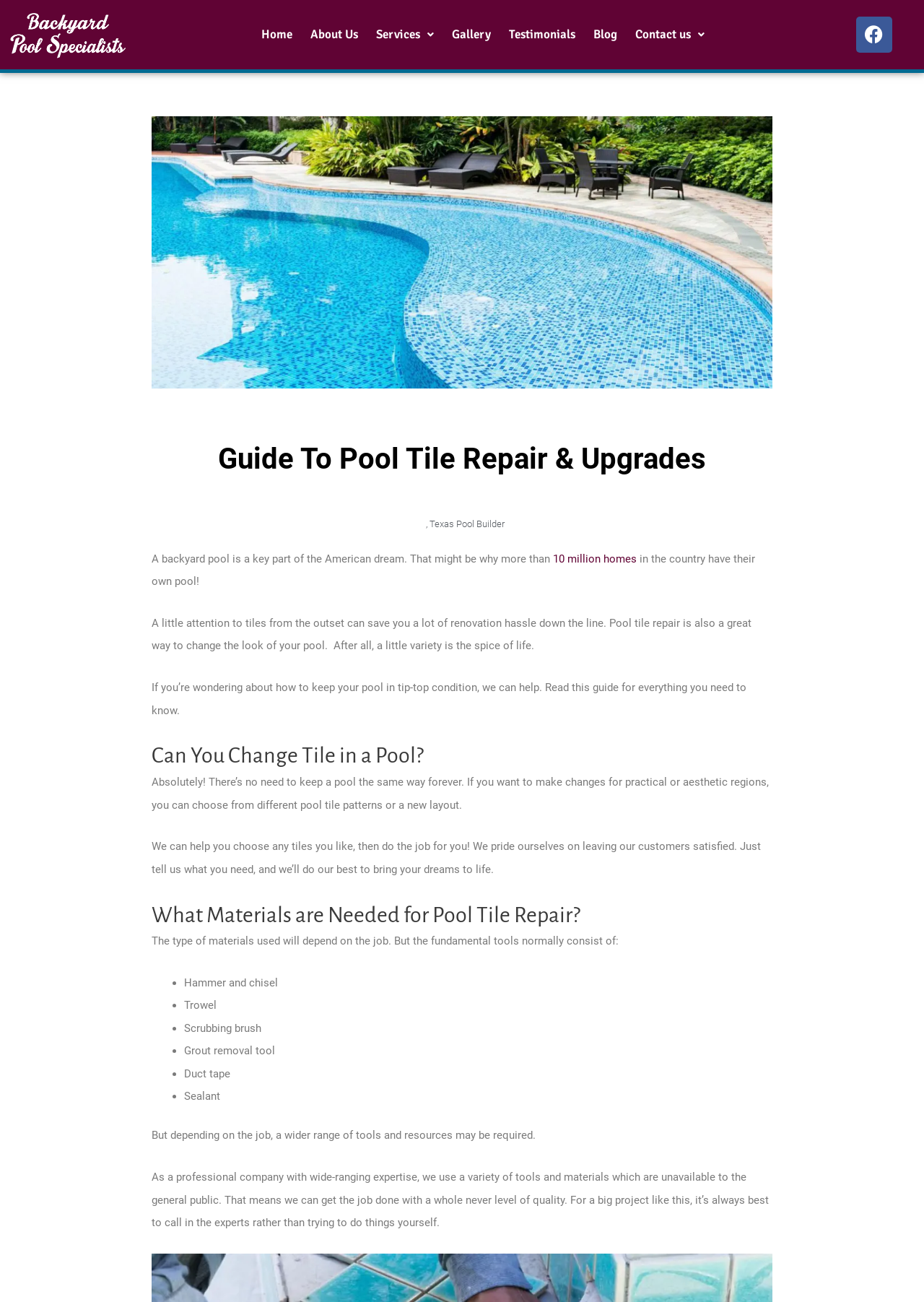Determine the bounding box for the described HTML element: "Air Conditioning". Ensure the coordinates are four float numbers between 0 and 1 in the format [left, top, right, bottom].

None